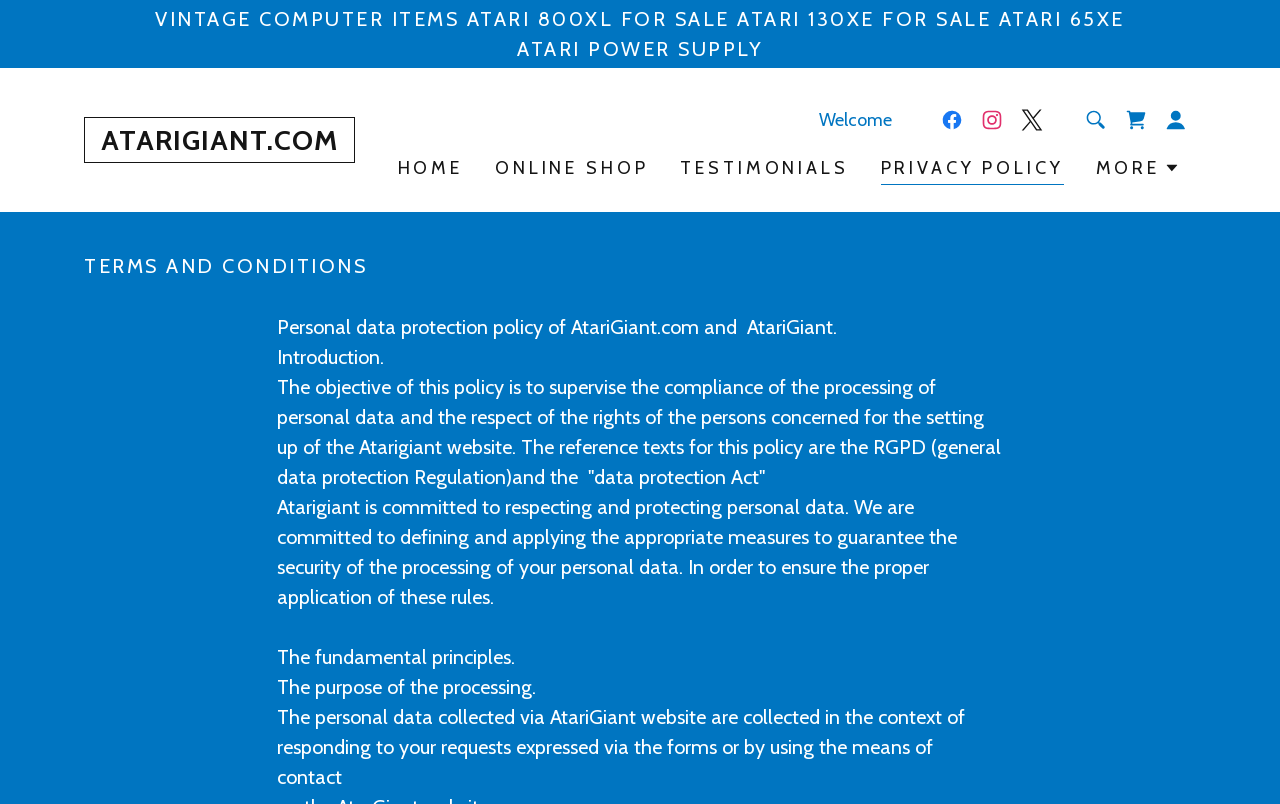Please answer the following question using a single word or phrase: 
What social media platforms does AtariGiant have?

Facebook, Instagram, Twitter